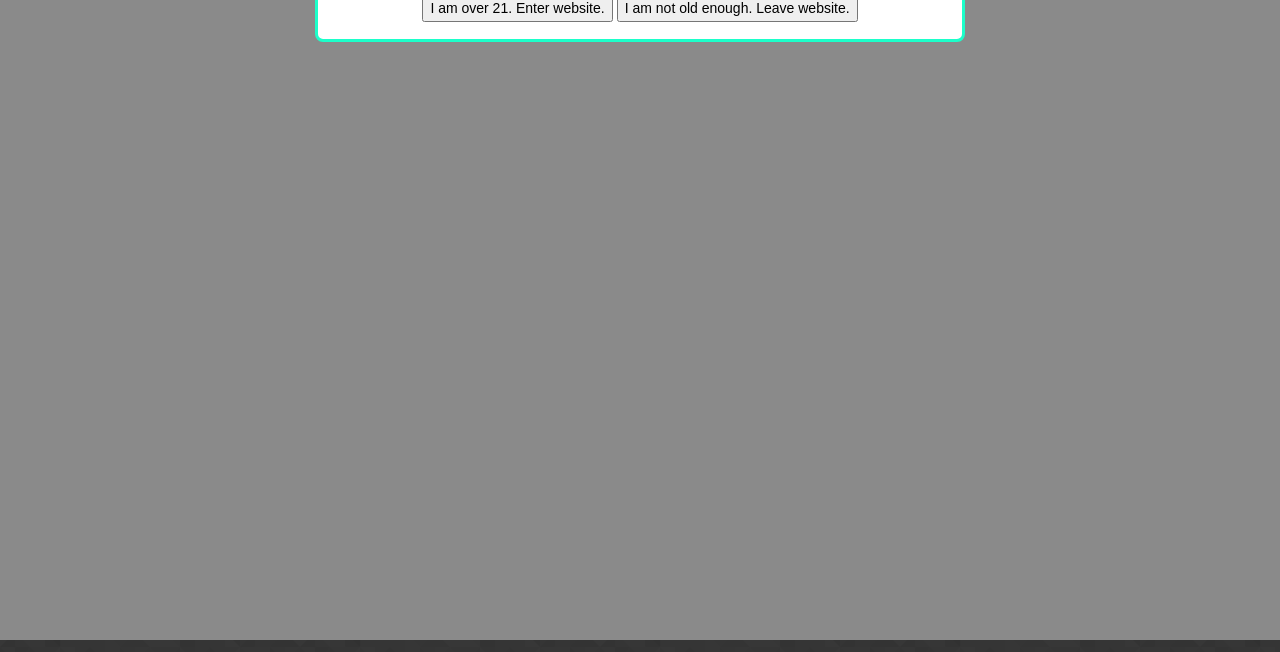Find the bounding box of the web element that fits this description: "DeepGreen".

[0.53, 0.367, 0.583, 0.393]